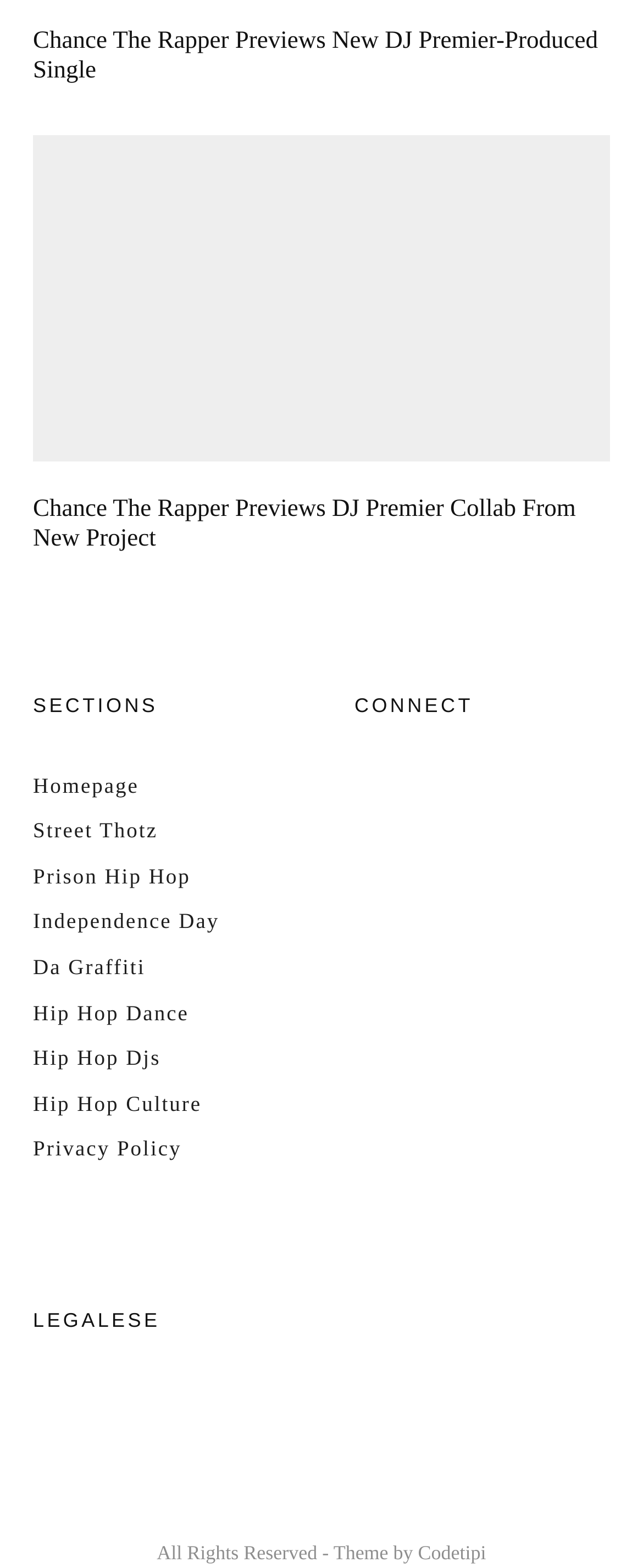Could you locate the bounding box coordinates for the section that should be clicked to accomplish this task: "Learn more about Codetipi".

[0.65, 0.983, 0.756, 0.998]